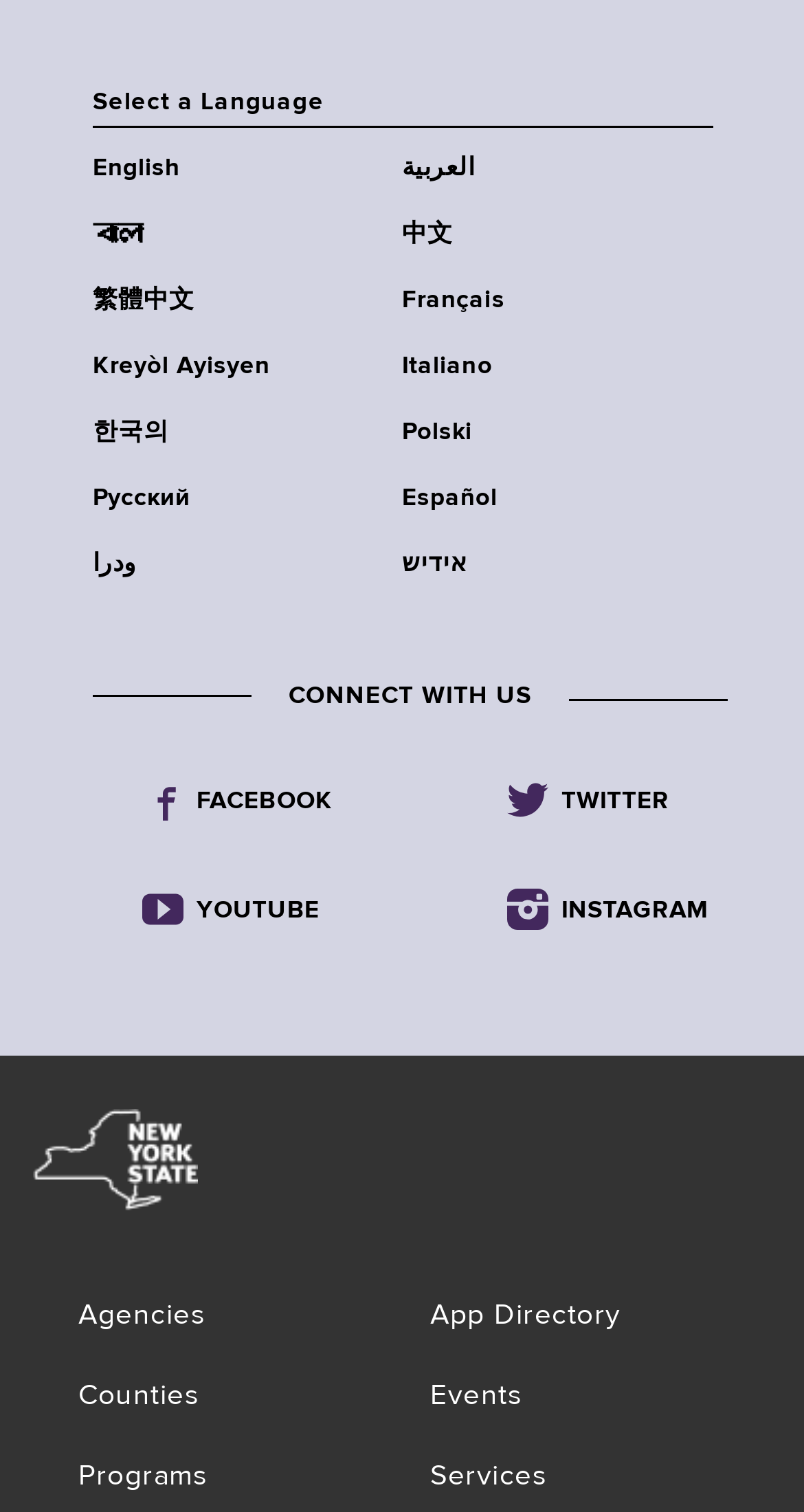Please locate the bounding box coordinates of the element that should be clicked to achieve the given instruction: "Select English language".

[0.115, 0.102, 0.5, 0.123]